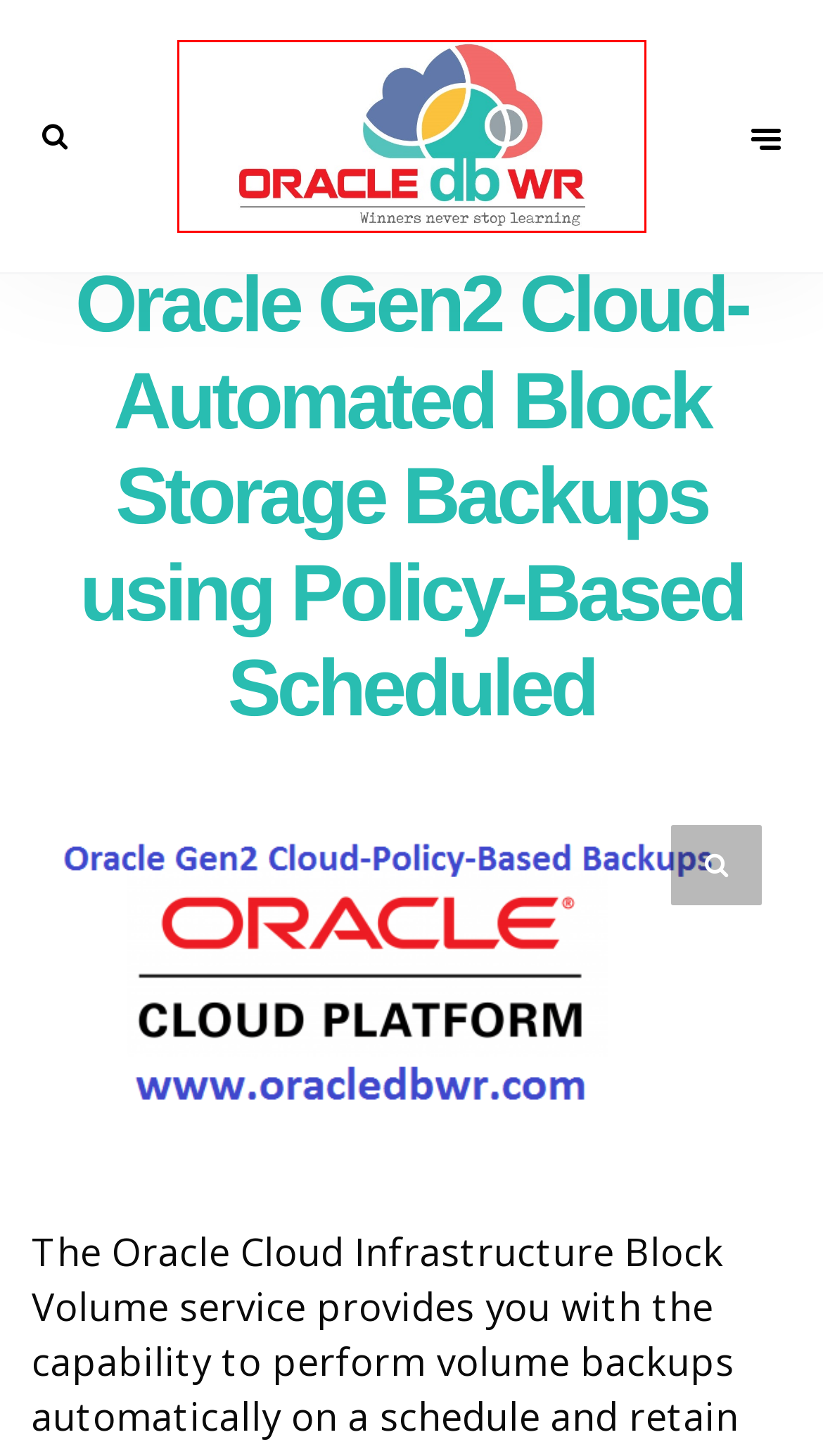You have a screenshot of a webpage with a red rectangle bounding box. Identify the best webpage description that corresponds to the new webpage after clicking the element within the red bounding box. Here are the candidates:
A. oracle 19c active dataguard | Oracledbwr
B. Oracledbwr
C. 19c Multitenant | Oracledbwr
D. Oracle APEX | Oracledbwr
E. oracle rman | Oracledbwr
F. oracle cloud Gen2 | Oracledbwr
G. Rman | Oracledbwr
H. OS Installation | Oracledbwr

B